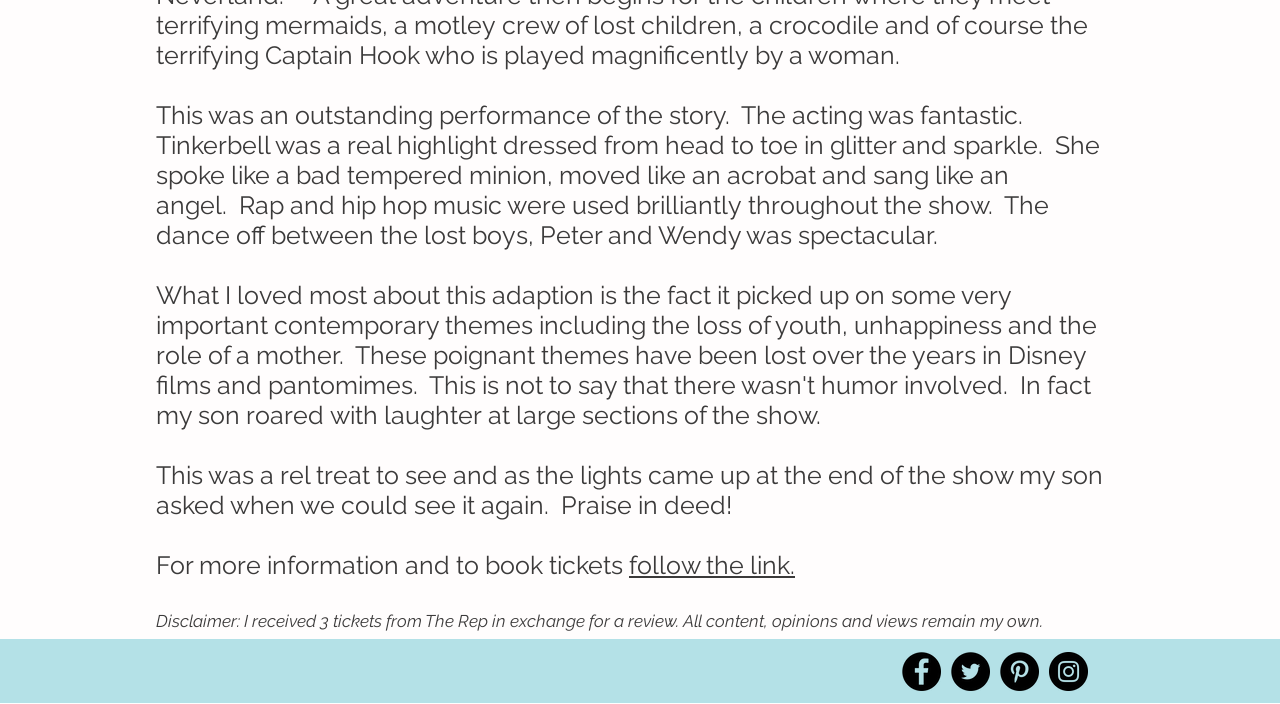What type of music was used in the show?
Examine the image and provide an in-depth answer to the question.

I read the text in the StaticText elements and found that the review mentions that rap and hip hop music were used brilliantly throughout the show.